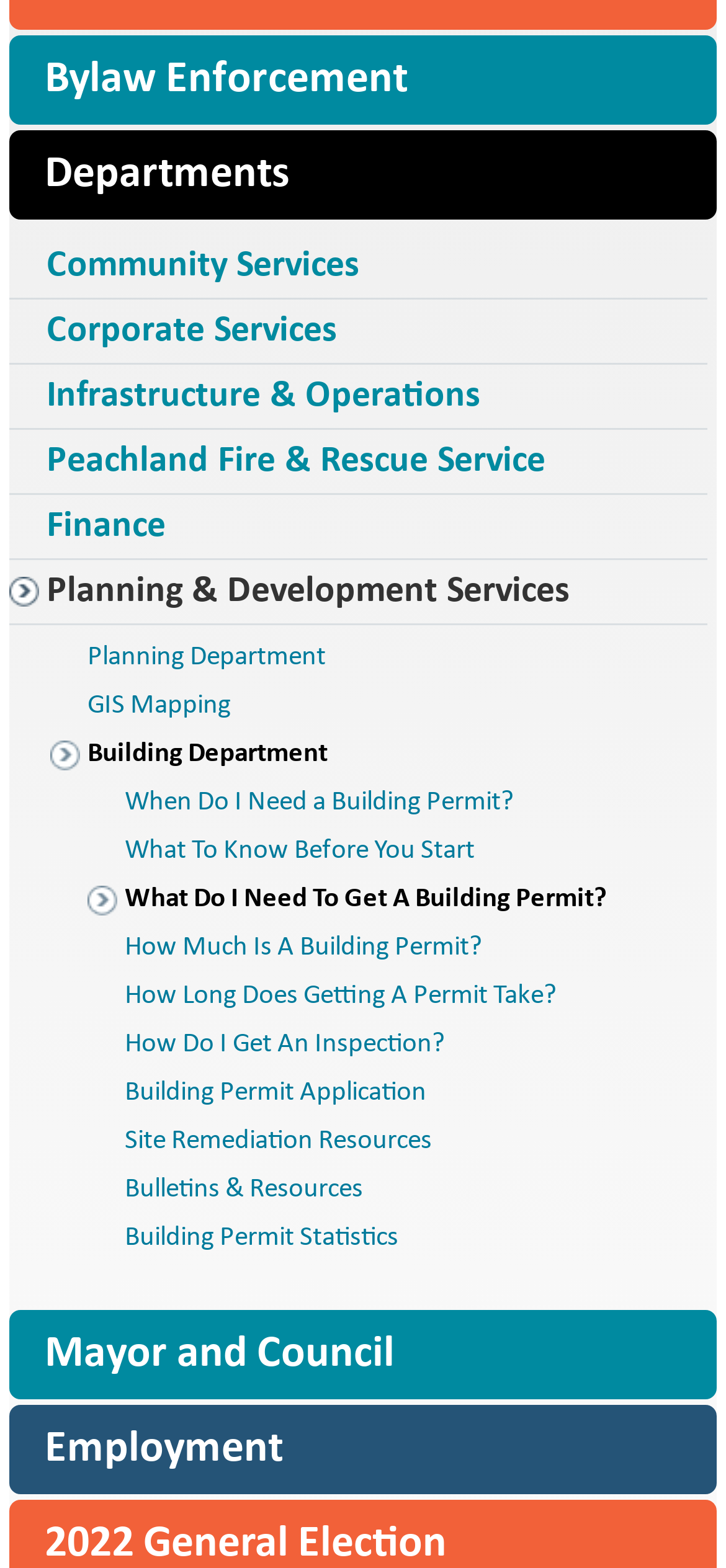Please provide a comprehensive response to the question below by analyzing the image: 
How many links are under 'Planning & Development Services'?

Under 'Planning & Development Services' there are 7 links which are 'Planning Department', 'GIS Mapping', 'Building Department', 'When Do I Need a Building Permit?', 'What To Know Before You Start', 'What Do I Need To Get A Building Permit?', and 'How Much Is A Building Permit?'. These links are located at the middle of the webpage with bounding box coordinates ranging from [0.013, 0.357, 0.974, 0.399] to [0.013, 0.621, 0.962, 0.652].